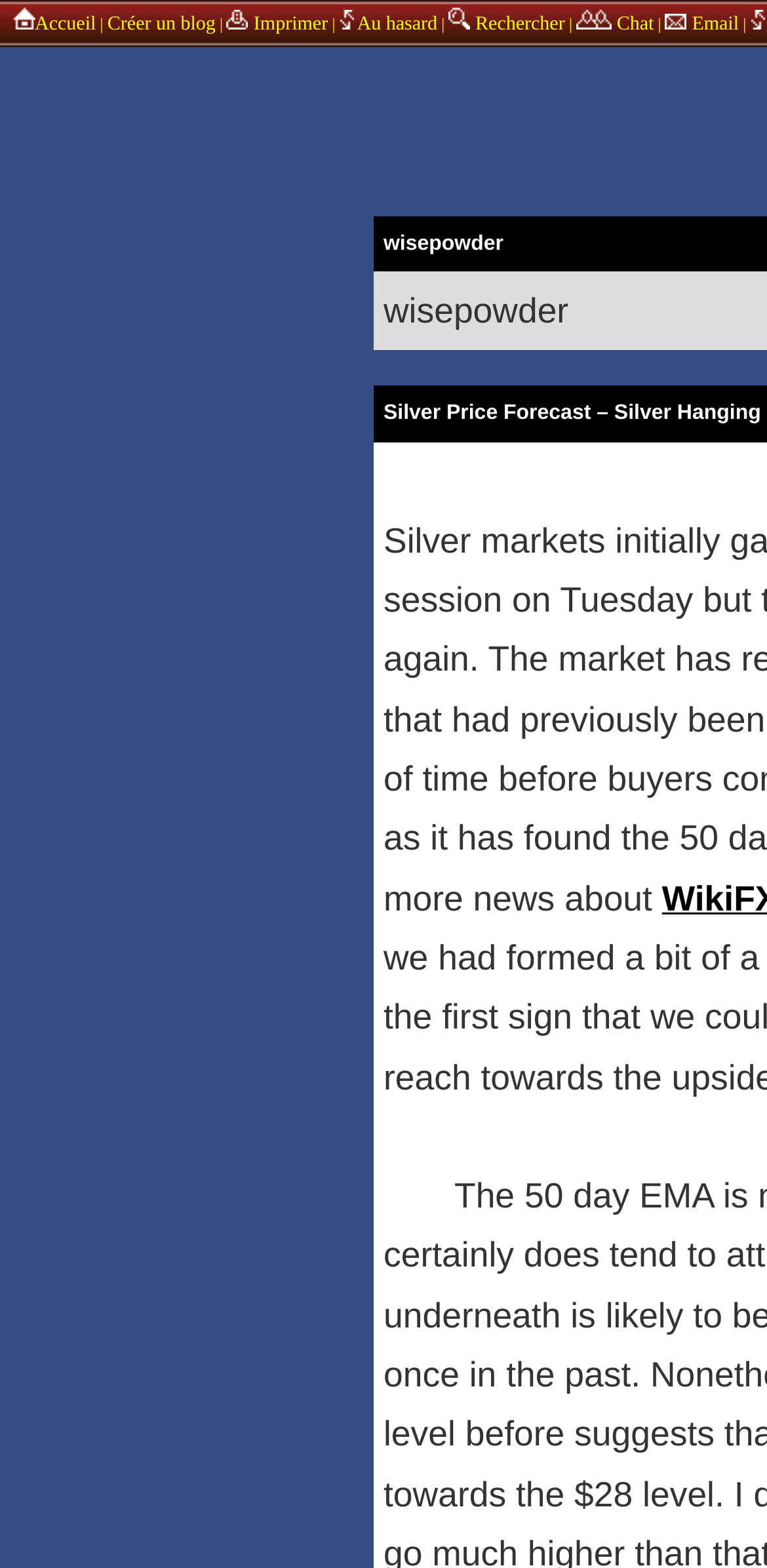What is the last item in the top navigation bar?
Using the information from the image, provide a comprehensive answer to the question.

I looked at the link elements in the top navigation bar and found the last one, which is 'Envoyer ce blog par email à un Ami Email'.